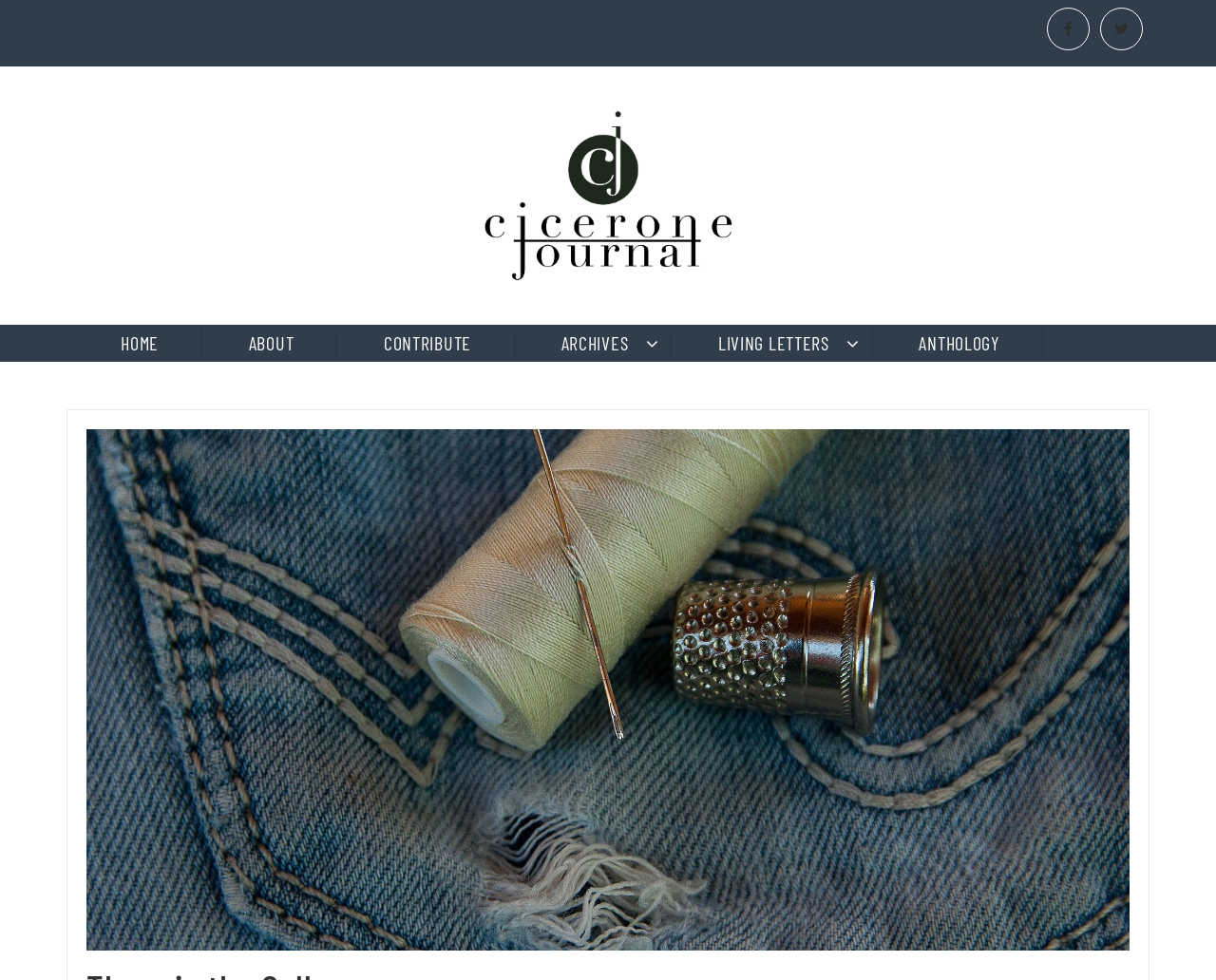How many navigation links are present?
Answer the question with a detailed explanation, including all necessary information.

I counted the number of navigation links by looking at the link elements with the text 'HOME', 'ABOUT', 'CONTRIBUTE', 'ARCHIVES', 'LIVING LETTERS', and 'ANTHOLOGY' which are located at [0.064, 0.336, 0.166, 0.364], [0.169, 0.336, 0.278, 0.364], [0.28, 0.336, 0.423, 0.364], [0.426, 0.336, 0.553, 0.364], [0.555, 0.336, 0.718, 0.364], and [0.721, 0.336, 0.858, 0.364] respectively.